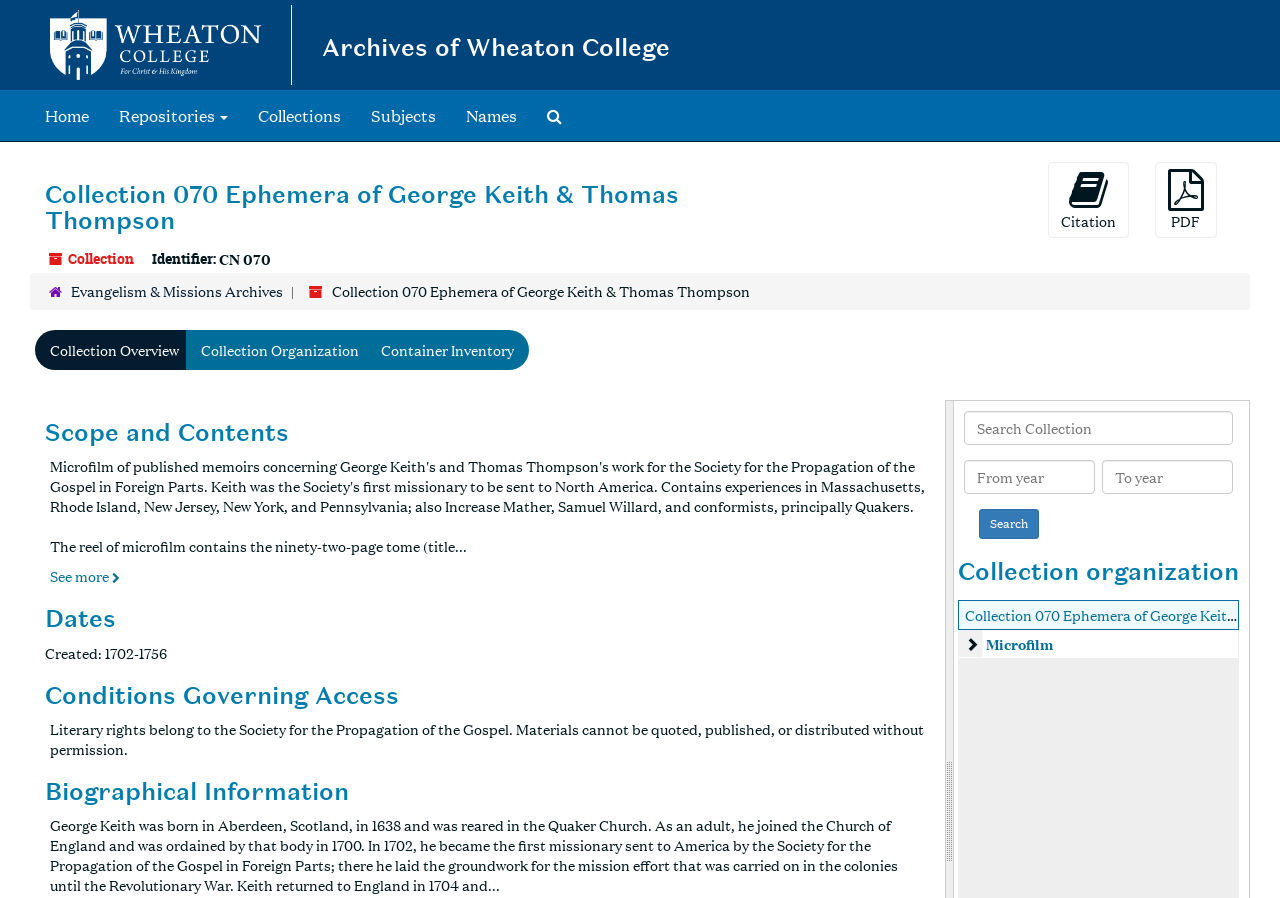Determine the bounding box coordinates for the clickable element required to fulfill the instruction: "View Microfilm". Provide the coordinates as four float numbers between 0 and 1, i.e., [left, top, right, bottom].

[0.77, 0.705, 0.823, 0.728]